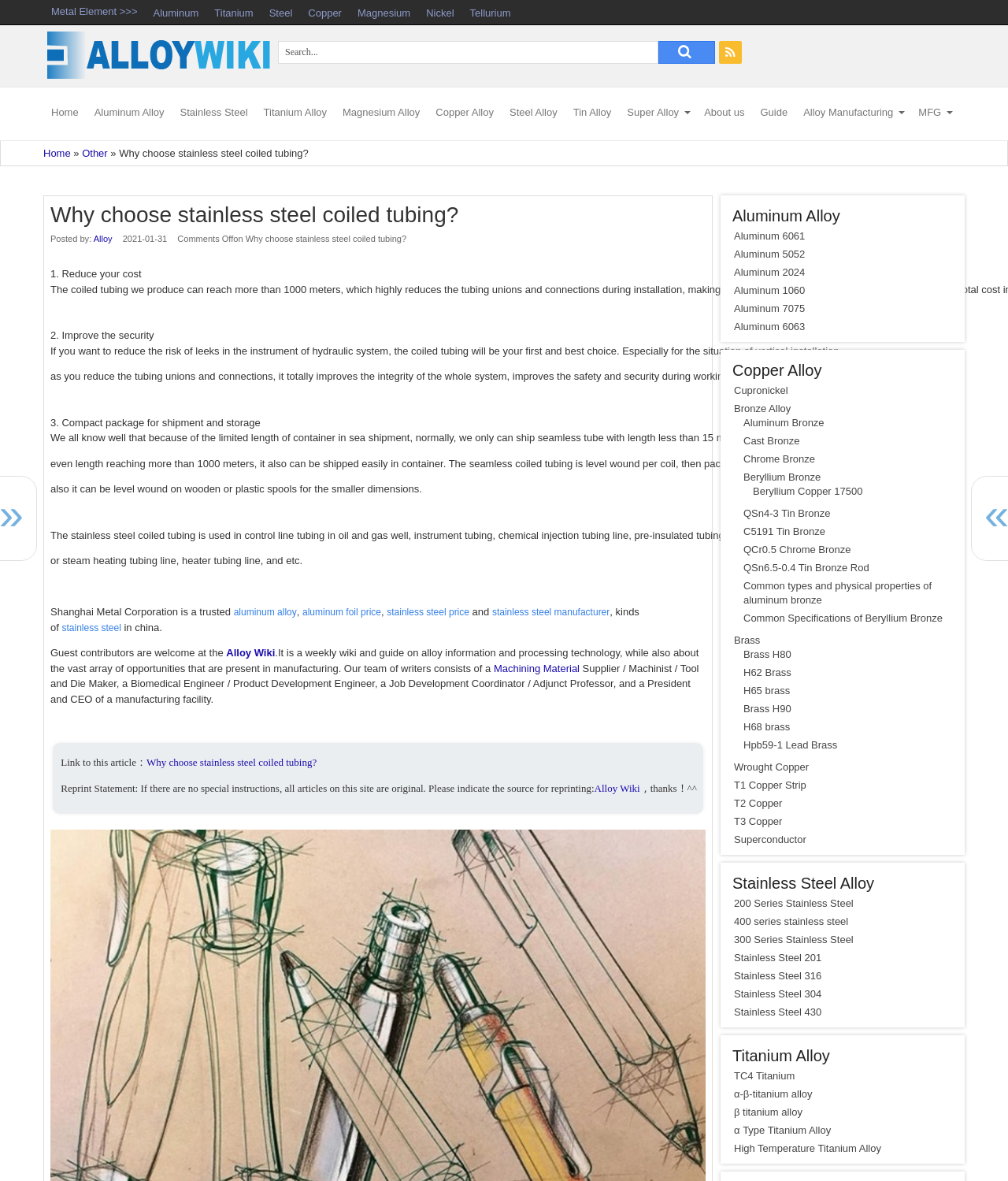Please locate the bounding box coordinates of the element's region that needs to be clicked to follow the instruction: "Read previous article". The bounding box coordinates should be provided as four float numbers between 0 and 1, i.e., [left, top, right, bottom].

[0.008, 0.427, 0.023, 0.452]